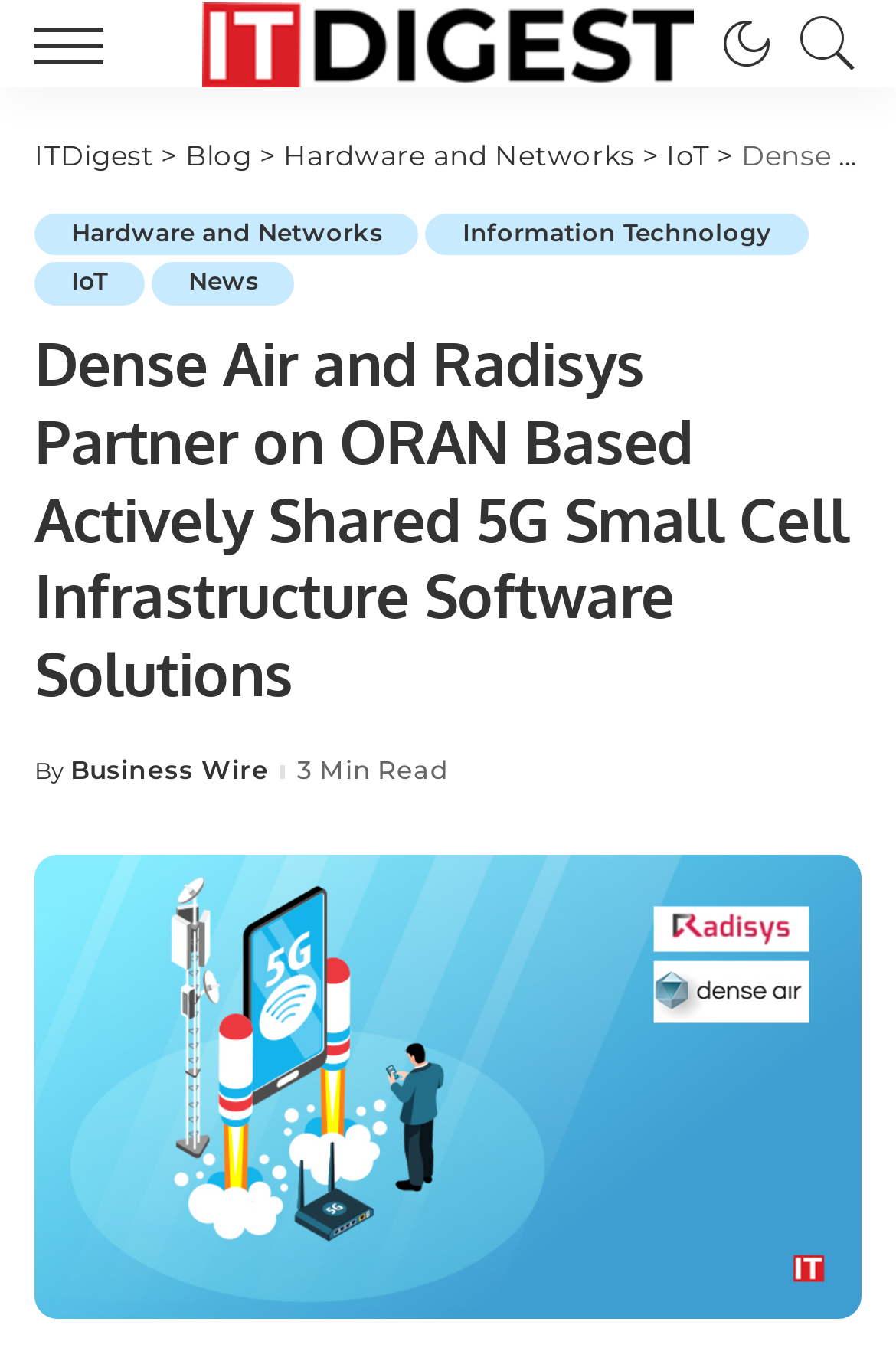What is the source of the news article?
Using the image as a reference, answer the question with a short word or phrase.

Business Wire